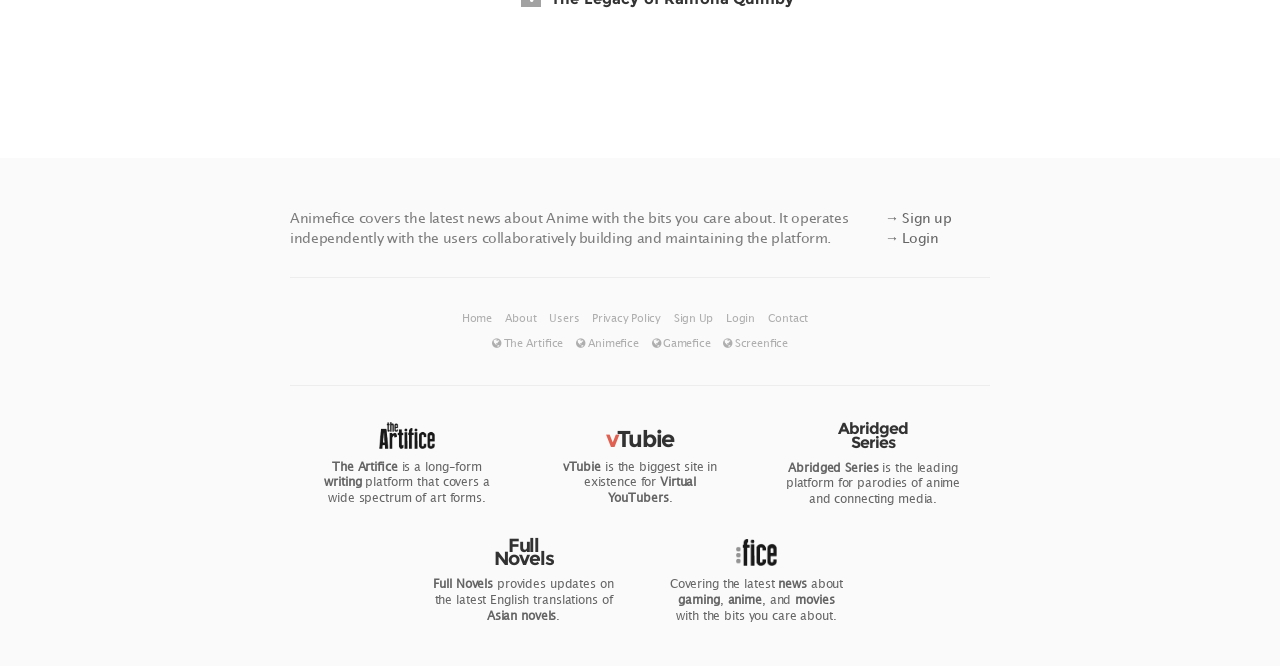Please indicate the bounding box coordinates for the clickable area to complete the following task: "Contact Scion Trust via email". The coordinates should be specified as four float numbers between 0 and 1, i.e., [left, top, right, bottom].

None